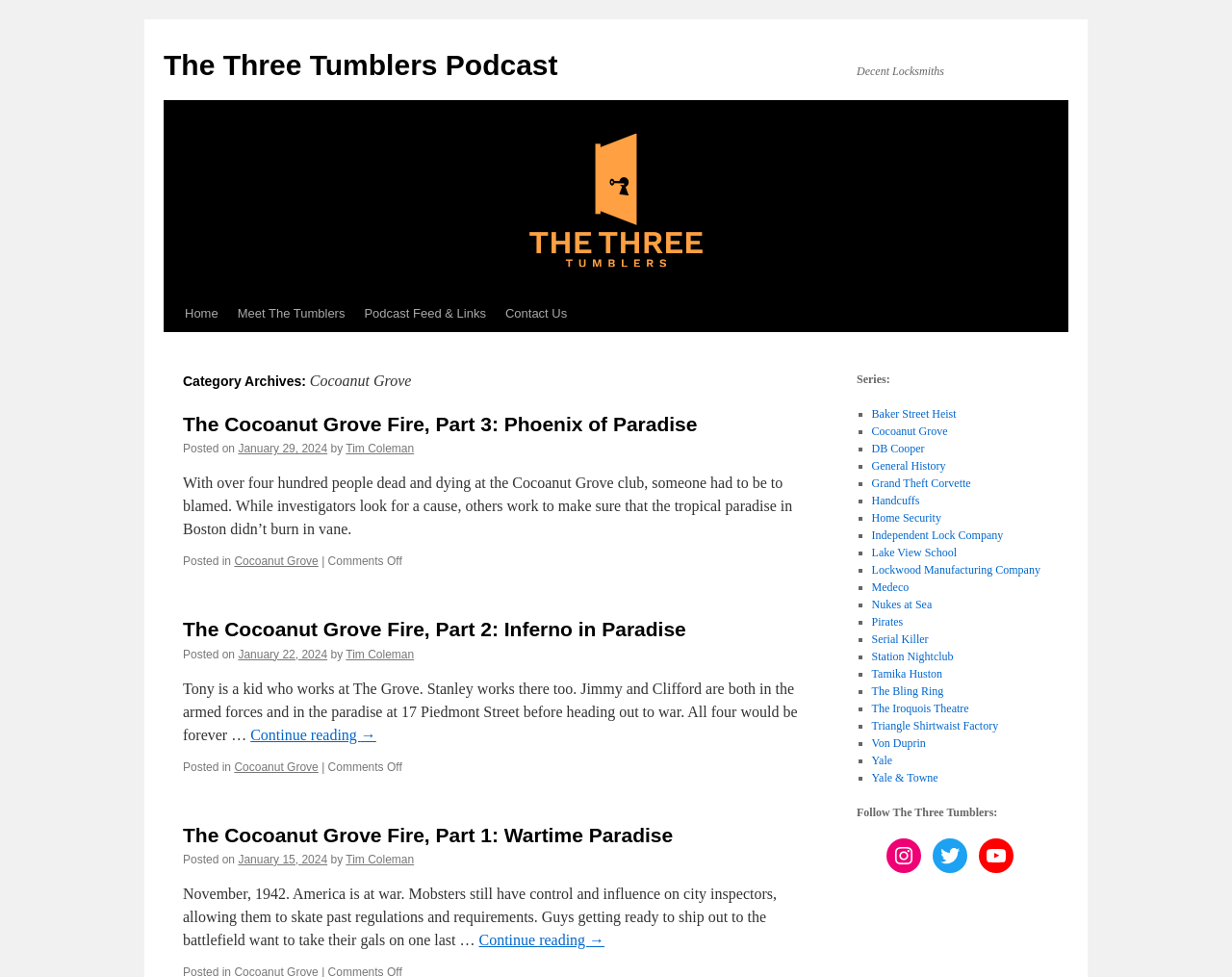Can you specify the bounding box coordinates of the area that needs to be clicked to fulfill the following instruction: "Read the article 'The Cocoanut Grove Fire, Part 3: Phoenix of Paradise'"?

[0.148, 0.421, 0.648, 0.448]